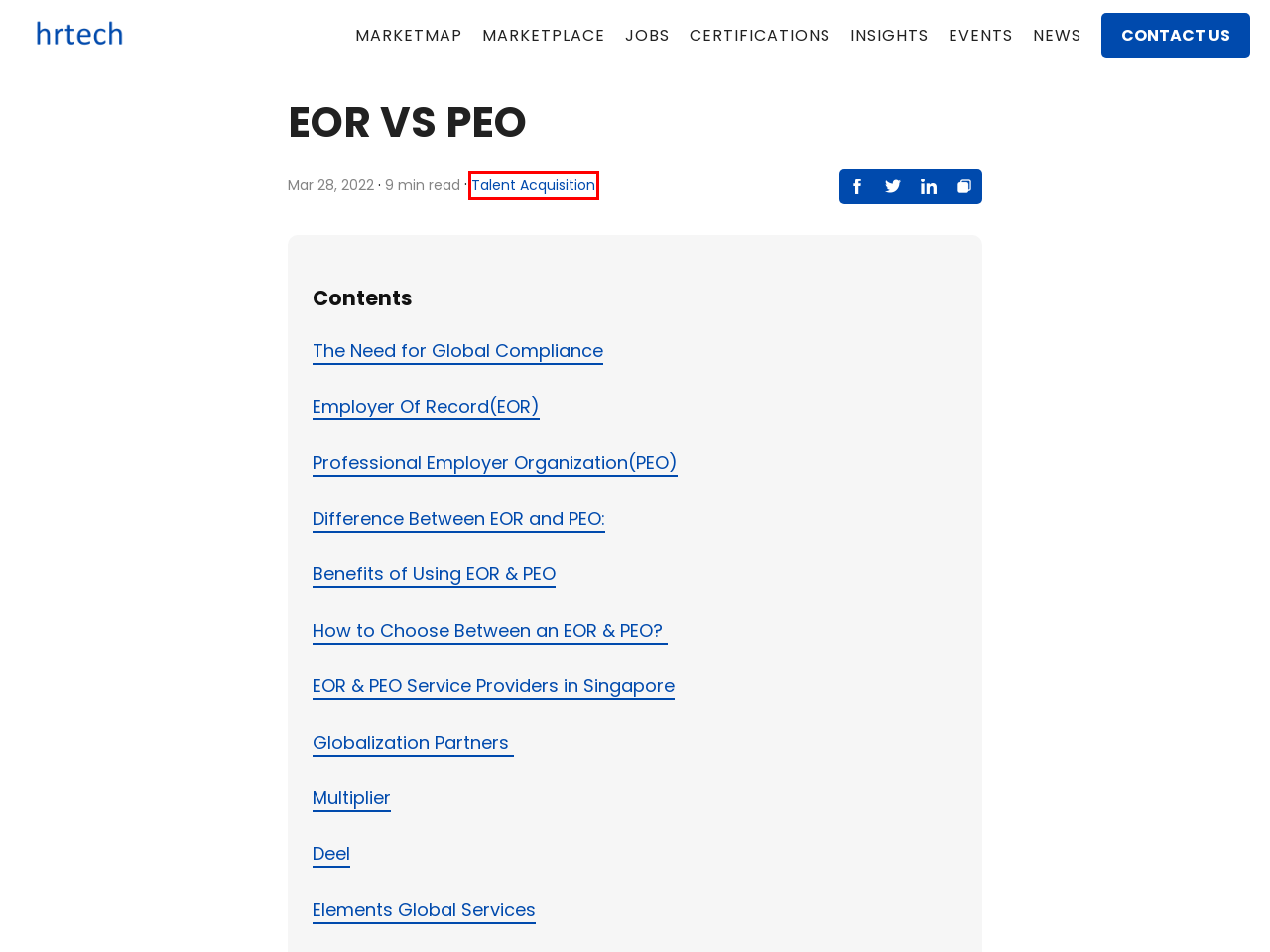Please examine the screenshot provided, which contains a red bounding box around a UI element. Select the webpage description that most accurately describes the new page displayed after clicking the highlighted element. Here are the candidates:
A. Top 12 Applicant Tracking Systems In UAE And Dubai | Hrtechblogs
B. HR Tech - AIHR
C. Navigating the Future: Emerging Business Hiring Landscape | Hrtechblogs
D. hrtechblogs | Tag | hiring
E. Talent Acquisition | hrtechblogs
F. 5 Types of Talent Assessment Methods to Use for Technical Recruiting | Hrtechblogs
G. Performance Management And Talent Management | Hrtechblogs
H. Best Employer of Record - EOR Services in June 2024

E